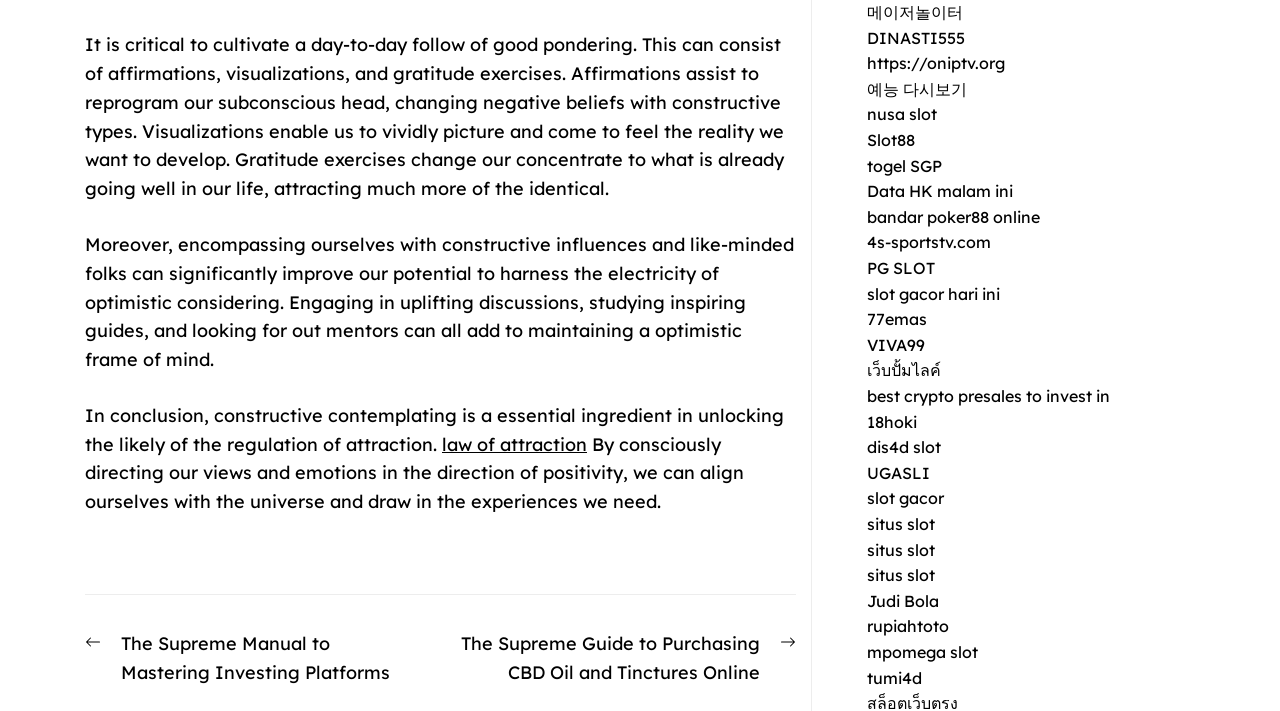What is the benefit of gratitude exercises?
Please elaborate on the answer to the question with detailed information.

The webpage explains that gratitude exercises change our focus to what is already going well in our life, attracting more of the same, which is a key aspect of harnessing the power of positive thinking.